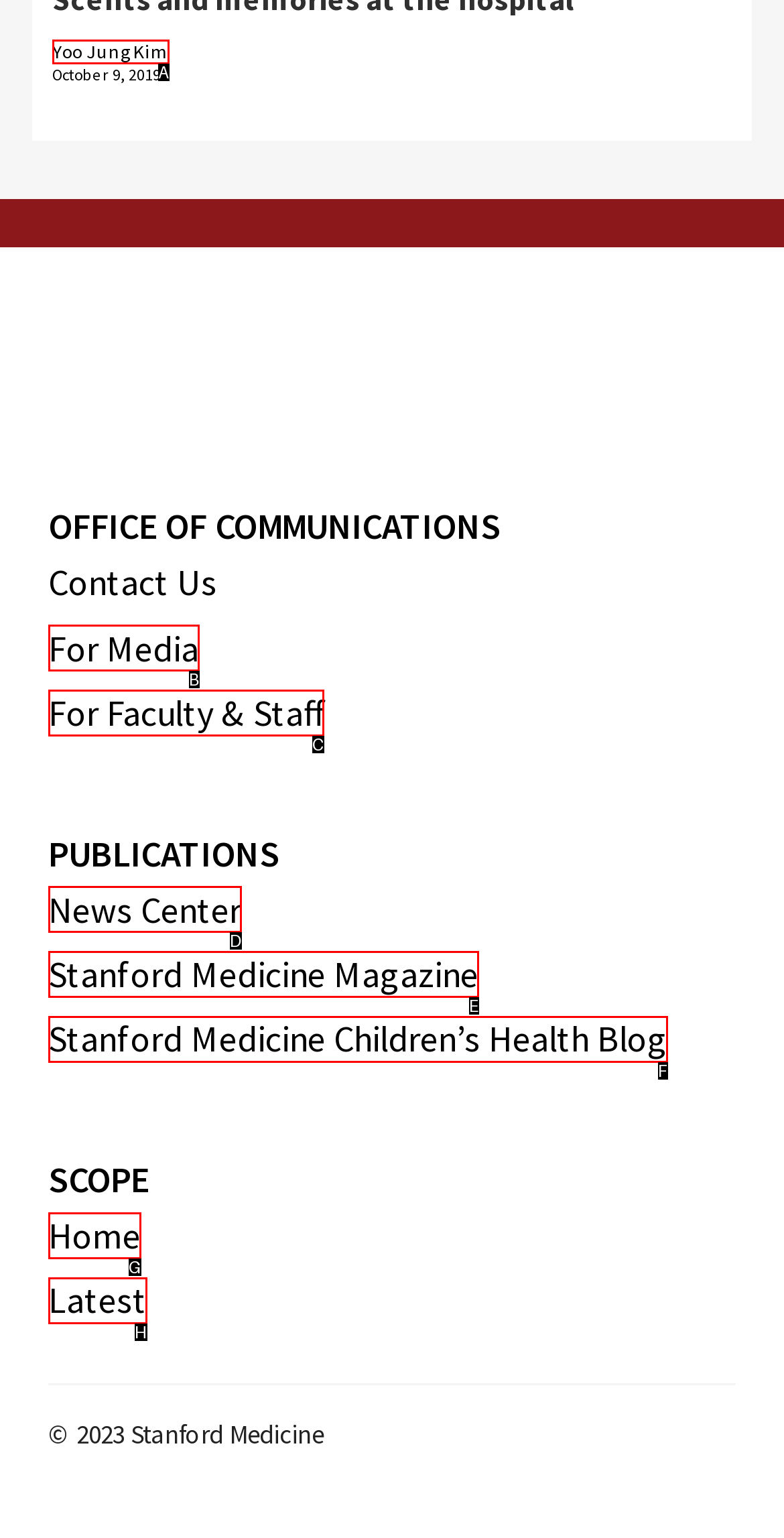Identify the HTML element that best fits the description: Barber & Associates Financial Group. Respond with the letter of the corresponding element.

None